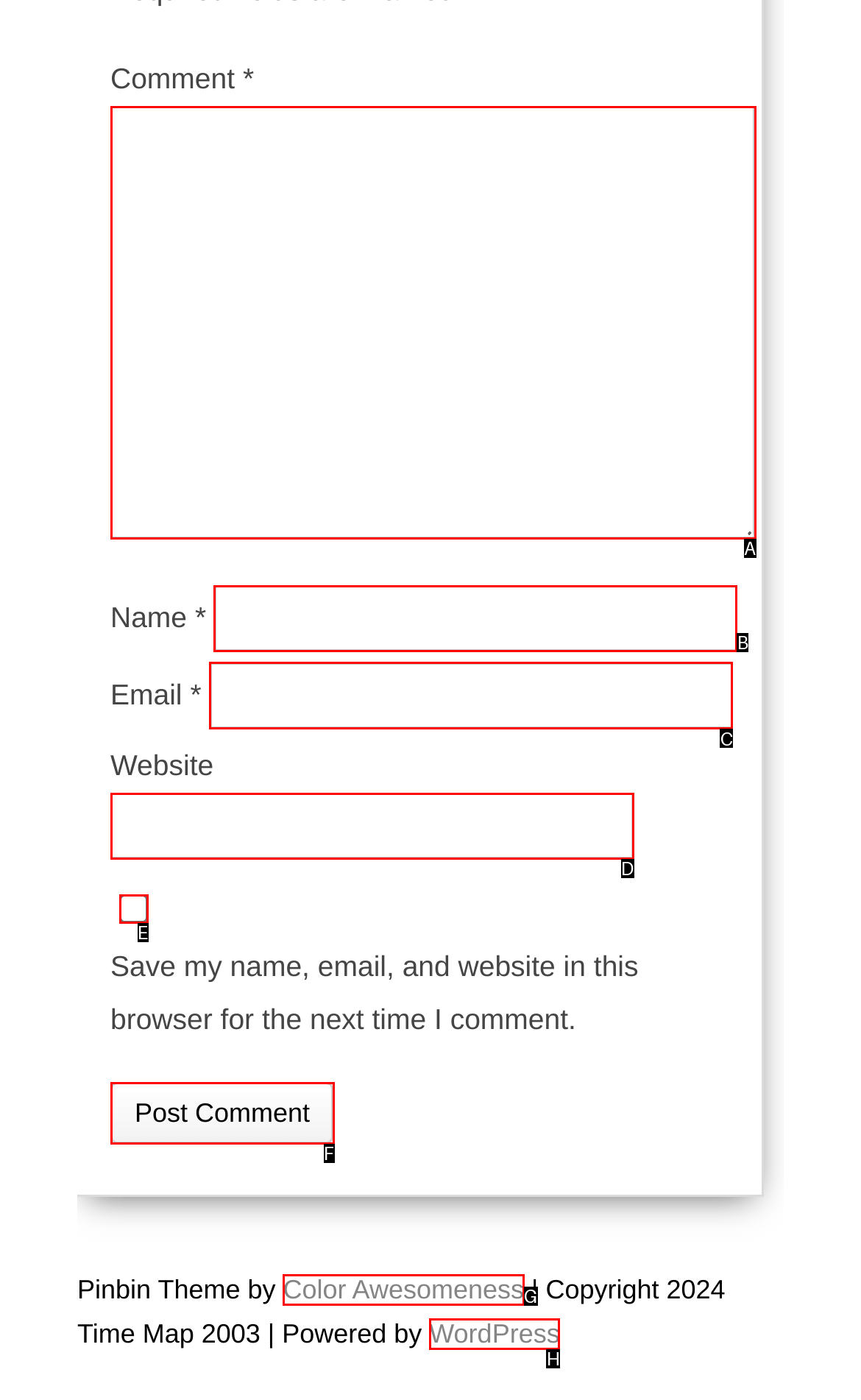Which UI element should you click on to achieve the following task: Input your email? Provide the letter of the correct option.

C